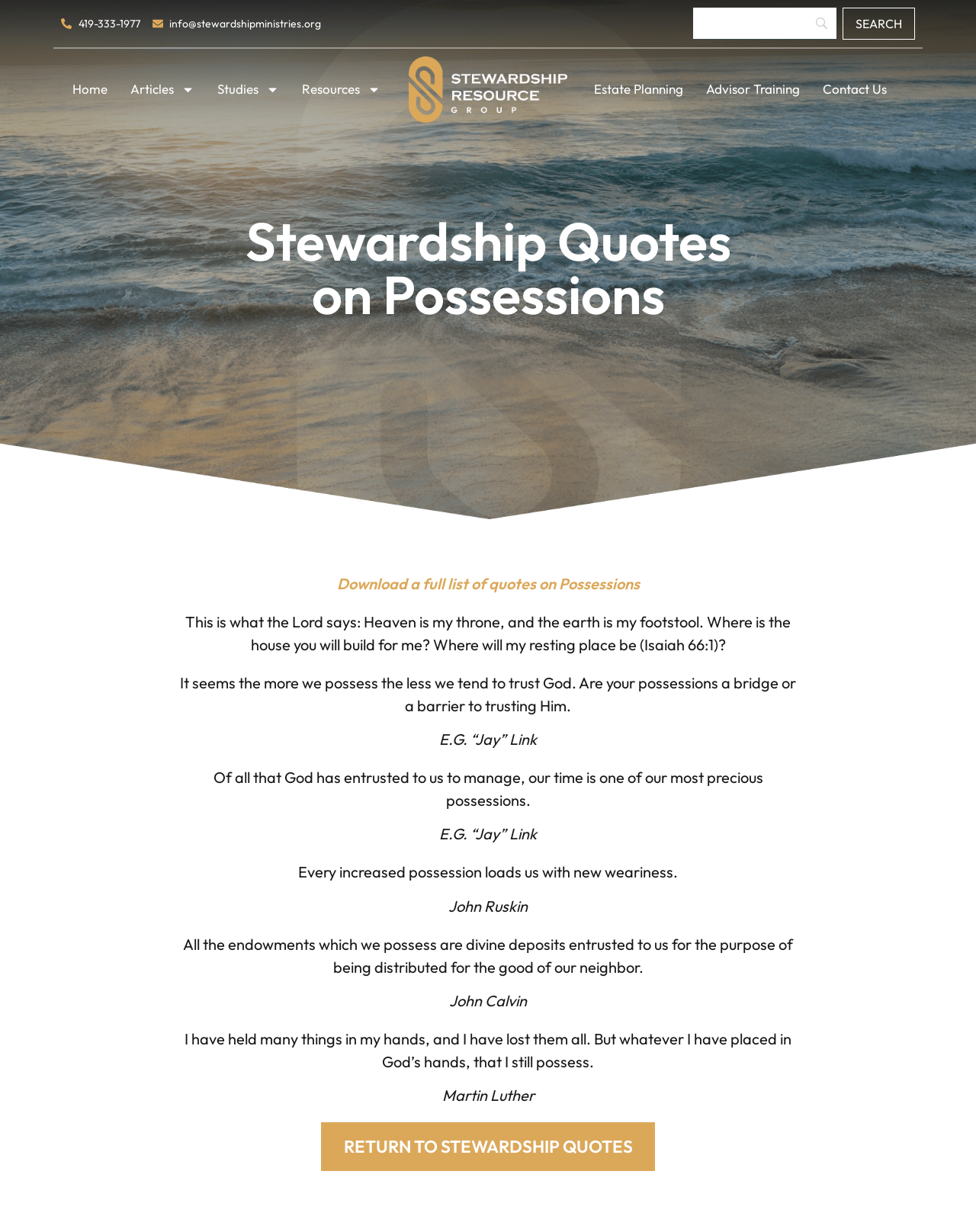Find the bounding box coordinates of the element to click in order to complete this instruction: "Search for a keyword". The bounding box coordinates must be four float numbers between 0 and 1, denoted as [left, top, right, bottom].

[0.71, 0.006, 0.938, 0.032]